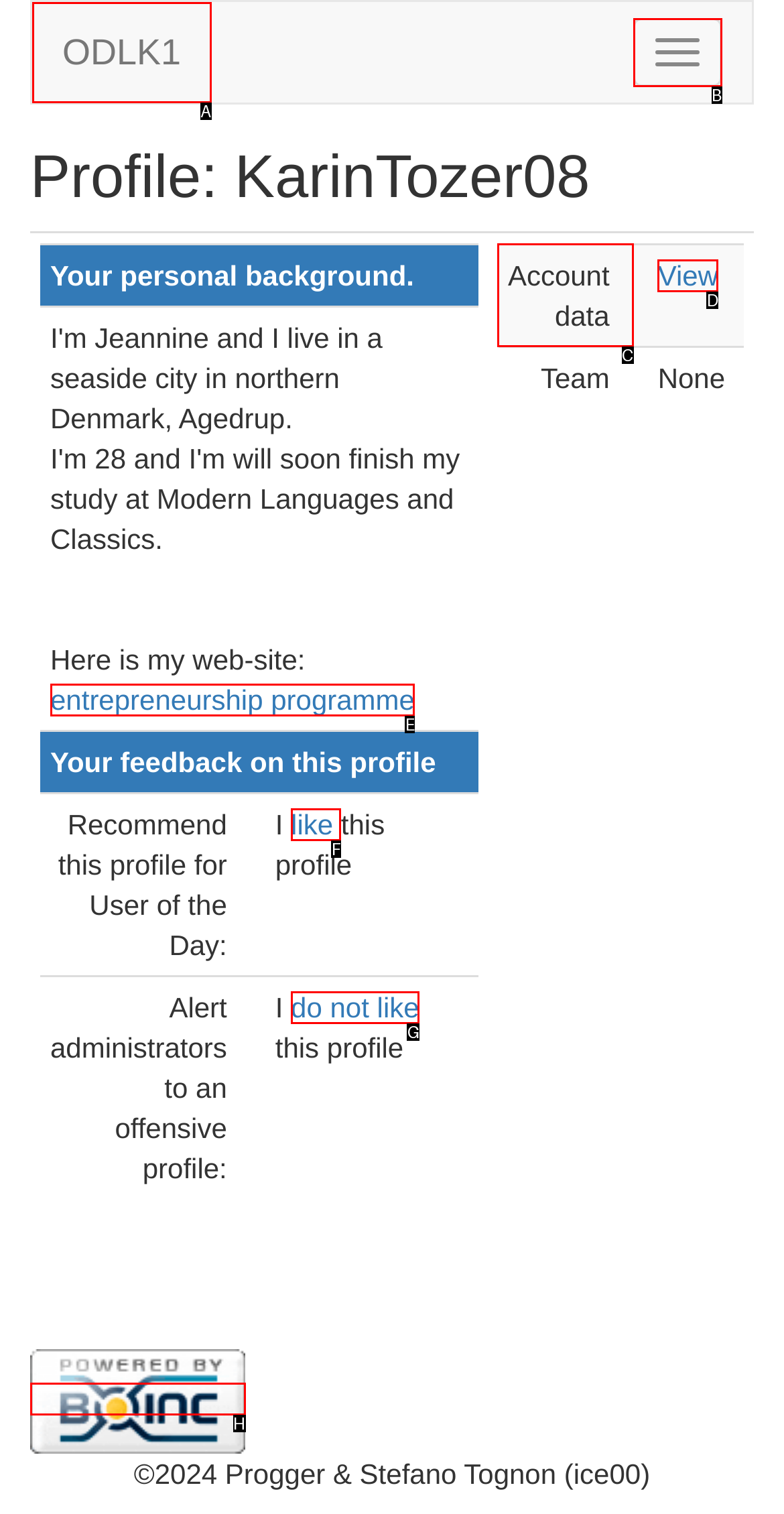Identify the correct choice to execute this task: View account data
Respond with the letter corresponding to the right option from the available choices.

C